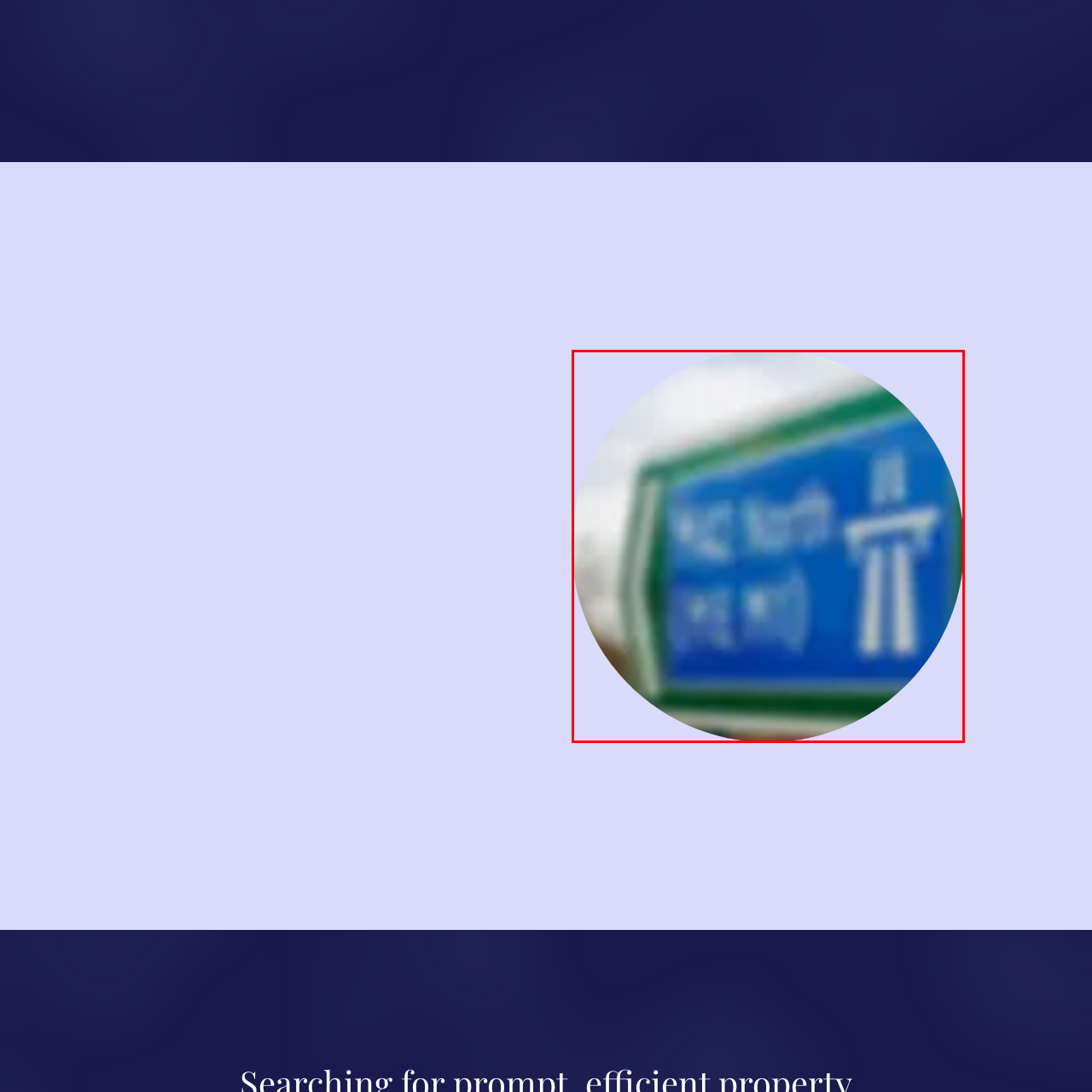Describe extensively the image that is contained within the red box.

The image features a road sign, prominently displayed with a bright blue background and white text. The sign indicates the direction to the M42 North, a major motorway in the UK, which is typically associated with connecting various regions and facilitating travel. The sign is placed against a cloudy sky, suggesting an outdoor setting. This direction is particularly relevant for individuals relocating or navigating through the West Midlands area, as highlighted by the nearby text promoting hassle-free delivery and transport solutions. The lower portion of the sign features a symbolic representation of the motorway, further emphasizing its function as a key transport route.